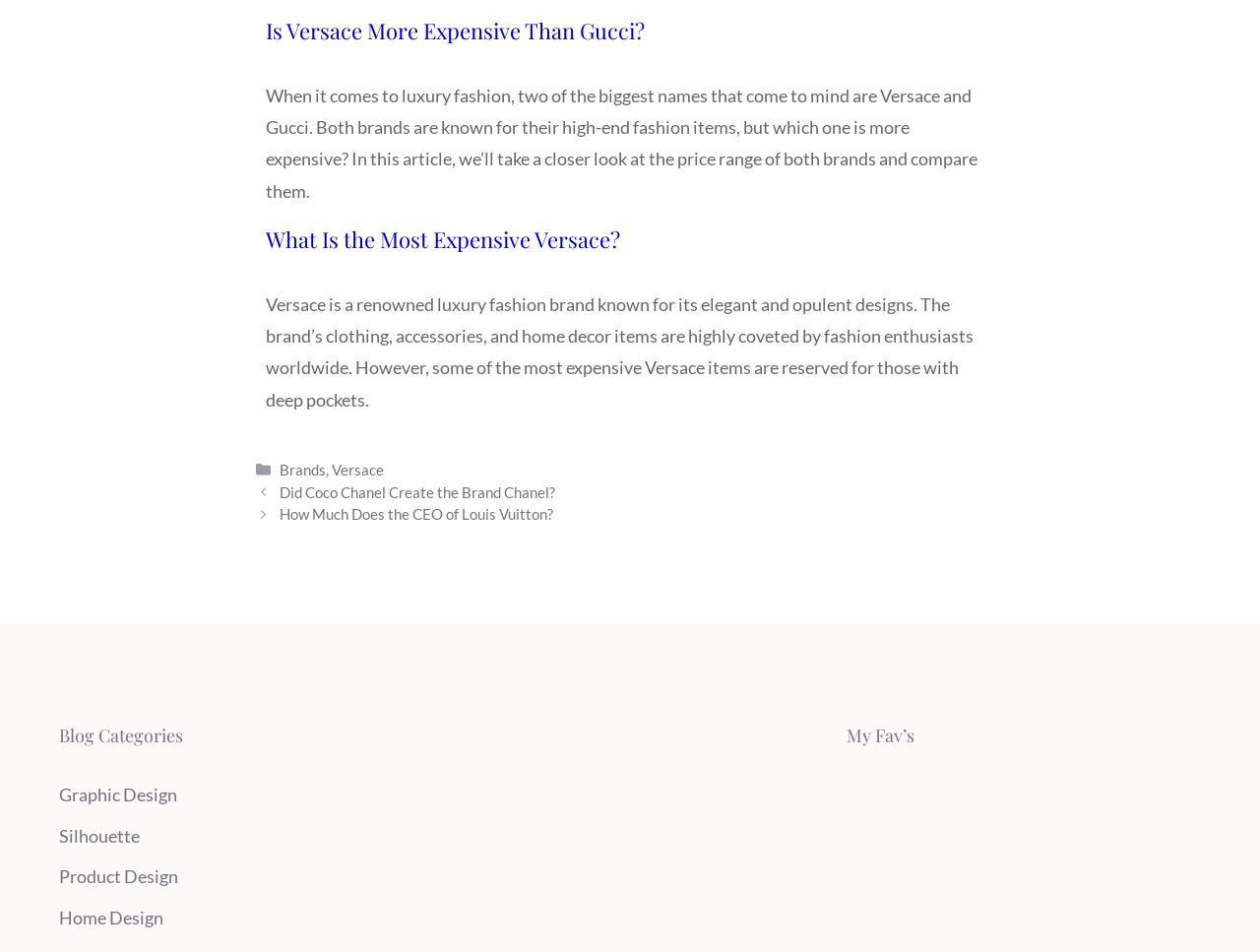Please determine the bounding box of the UI element that matches this description: Versace. The coordinates should be given as (top-left x, top-left y, bottom-right x, bottom-right y), with all values between 0 and 1.

[0.264, 0.484, 0.305, 0.502]